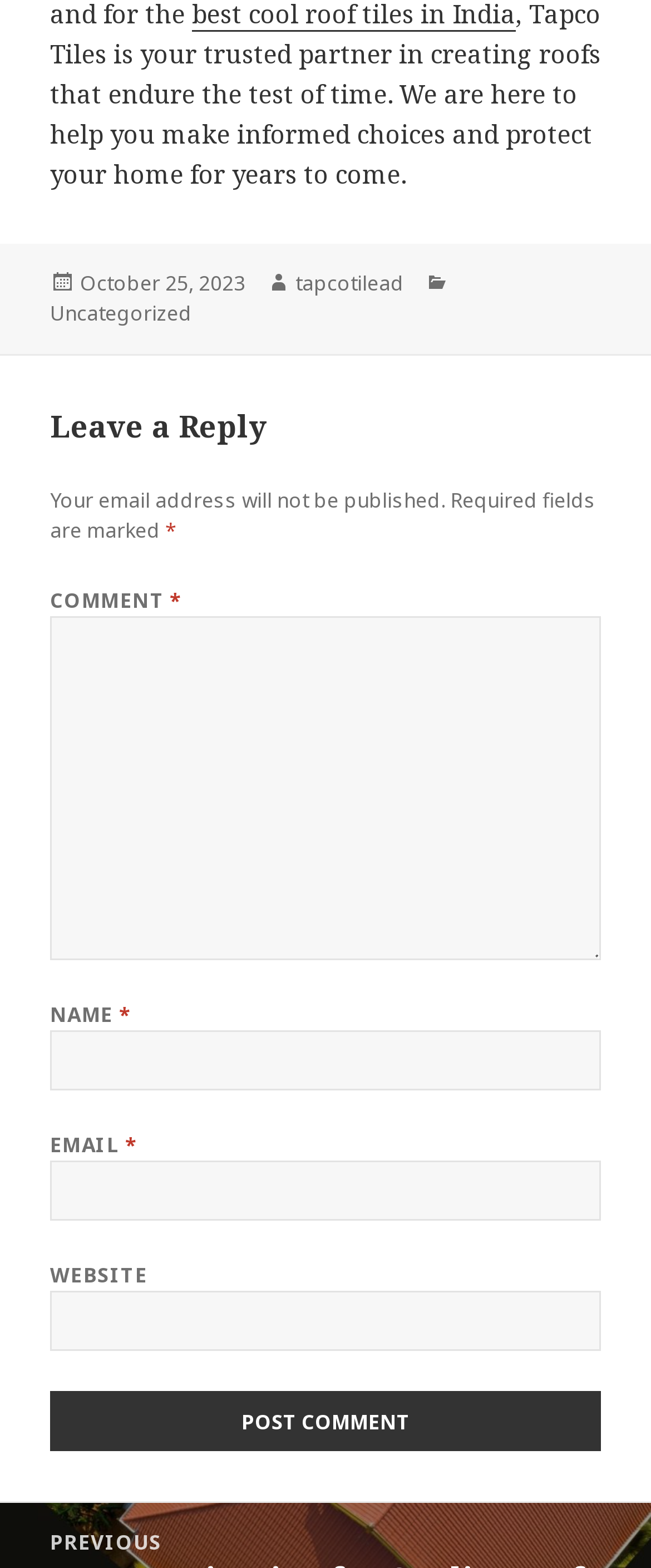What is required to leave a comment? Using the information from the screenshot, answer with a single word or phrase.

COMMENT, NAME, and EMAIL